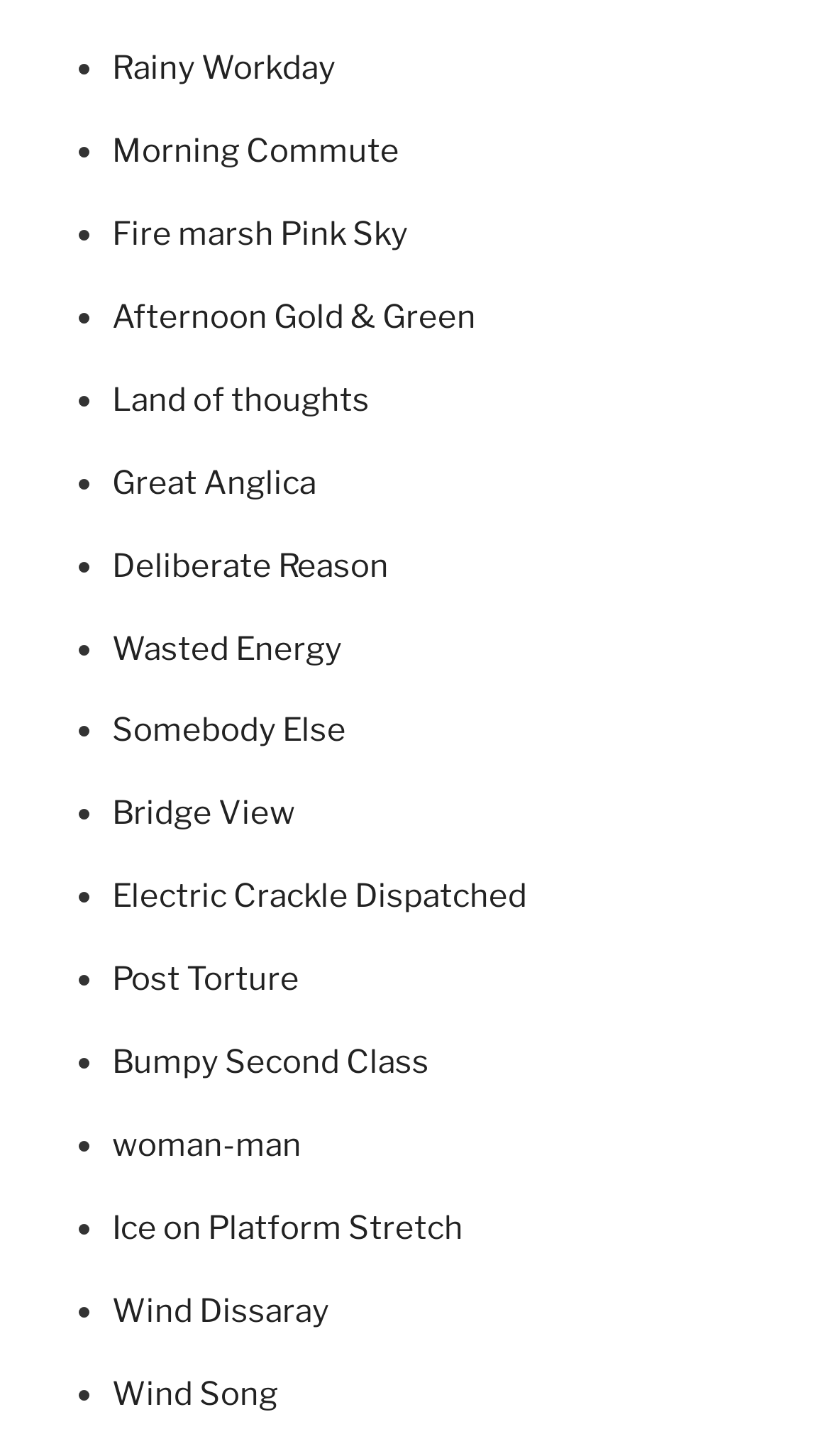Are all links on the same vertical level?
Look at the image and answer with only one word or phrase.

No